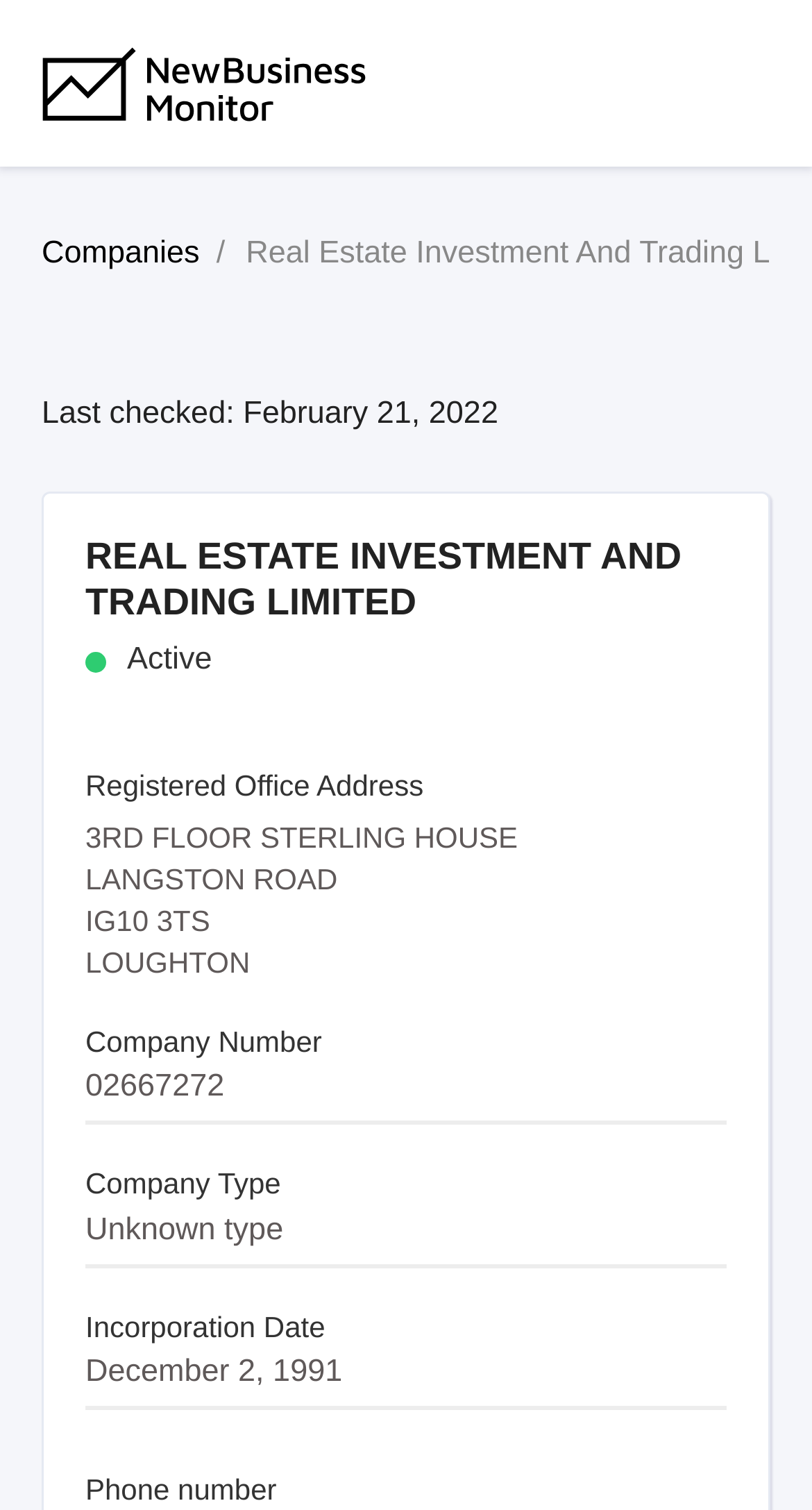Describe every aspect of the webpage comprehensively.

The webpage is about Real Estate Investment And Trading Limited, a company with the number 02667272. At the top left, there is a link to "NewBusinessMonitor" and a button with an icon. Below the button, there is a link to "Companies". 

To the right of the "Companies" link, there is a text stating "Last checked: February 21, 2022". Below this text, there is a large heading that displays the company name, "REAL ESTATE INVESTMENT AND TRADING LIMITED". 

Under the company name, there is a text indicating the company status as "Active". Below the status, there are several sections with headings, including "Registered Office Address", "Company Number", "Company Type", "Incorporation Date", and "Phone number". 

The "Registered Office Address" section contains the company's address, which is "3RD FLOOR STERLING HOUSE, LANGSTON ROAD, IG10 3TS, LOUGHTON". The "Company Number" section displays the number "02667272". The "Company Type" section shows that the company type is "Unknown type". The "Incorporation Date" section indicates that the company was incorporated on "December 2, 1991". The "Phone number" section is empty.